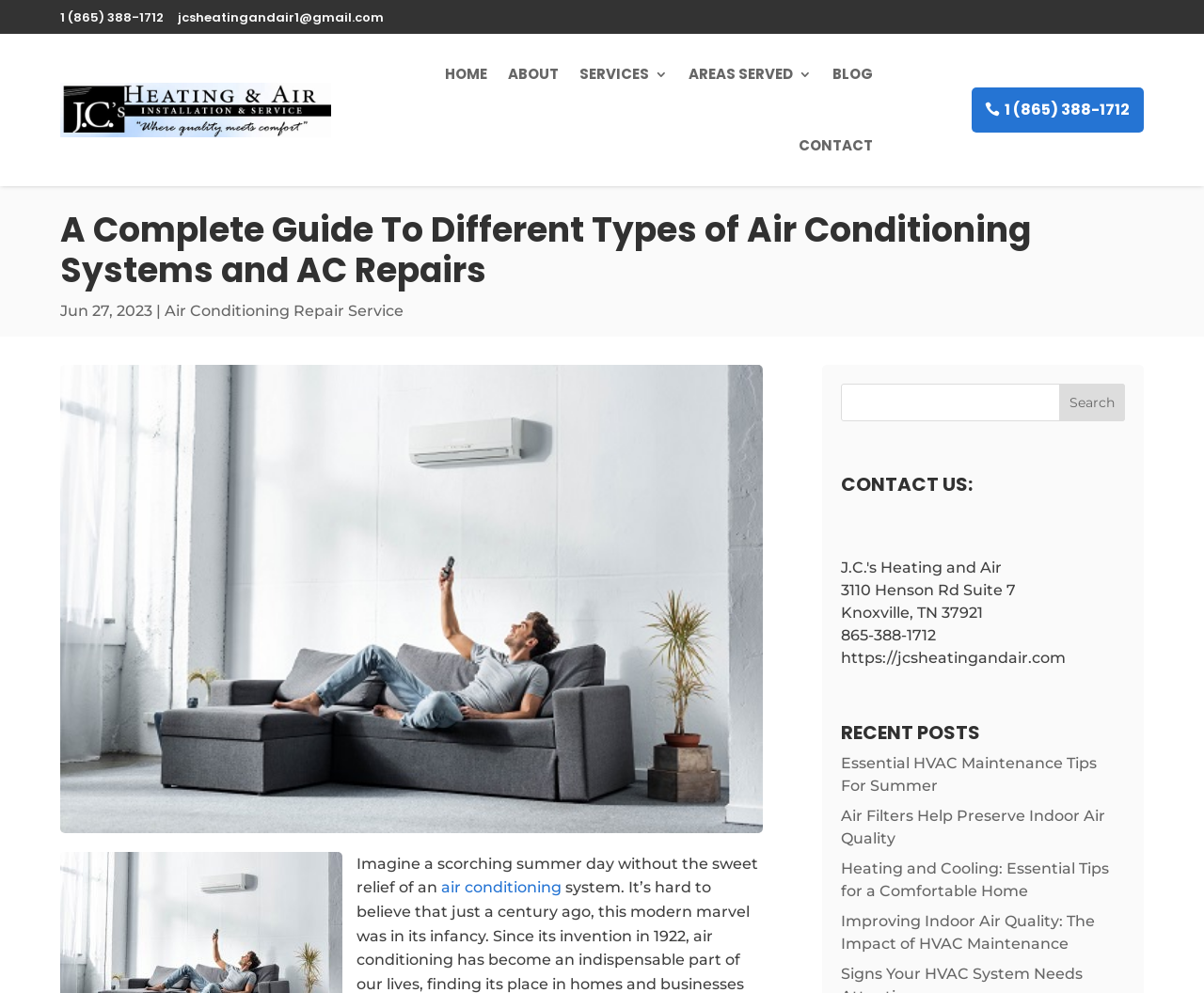Please predict the bounding box coordinates of the element's region where a click is necessary to complete the following instruction: "Contact JC's Heating and Air". The coordinates should be represented by four float numbers between 0 and 1, i.e., [left, top, right, bottom].

[0.699, 0.478, 0.934, 0.508]